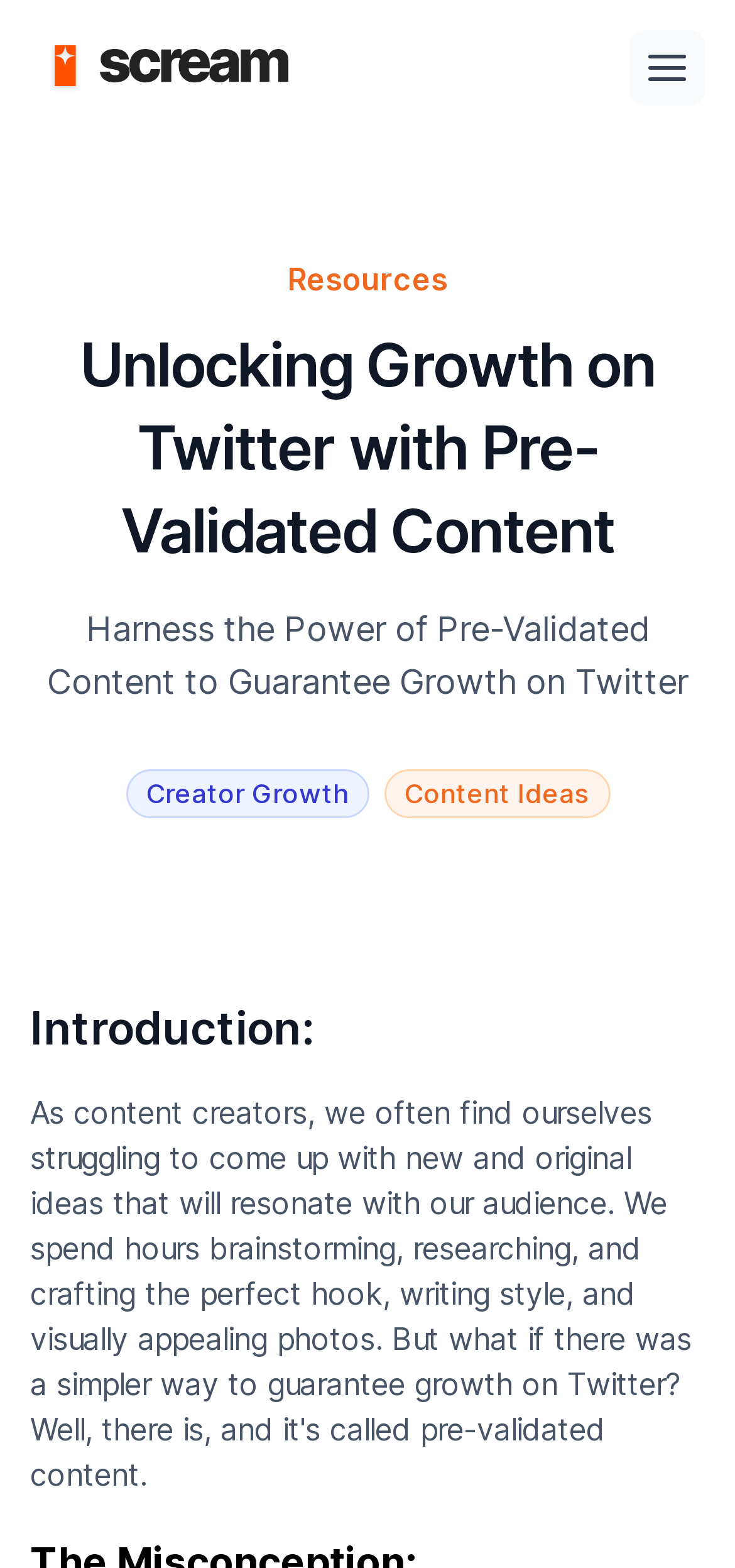What is the main topic of this webpage?
Kindly answer the question with as much detail as you can.

Based on the heading 'Unlocking Growth on Twitter with Pre-Validated Content' and the subheading 'Harness the Power of Pre-Validated Content to Guarantee Growth on Twitter', it is clear that the main topic of this webpage is related to growing on Twitter.